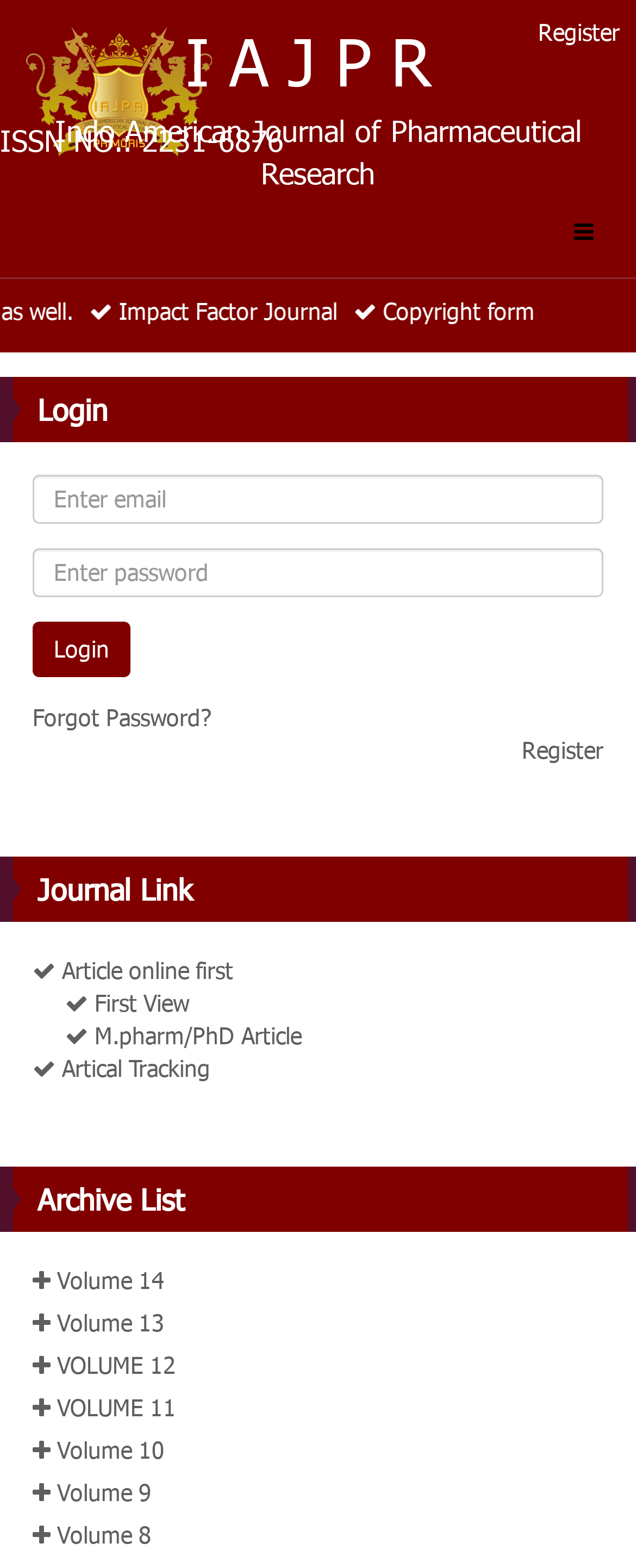Can you find the bounding box coordinates for the element to click on to achieve the instruction: "Click Register"?

[0.821, 0.0, 1.0, 0.042]